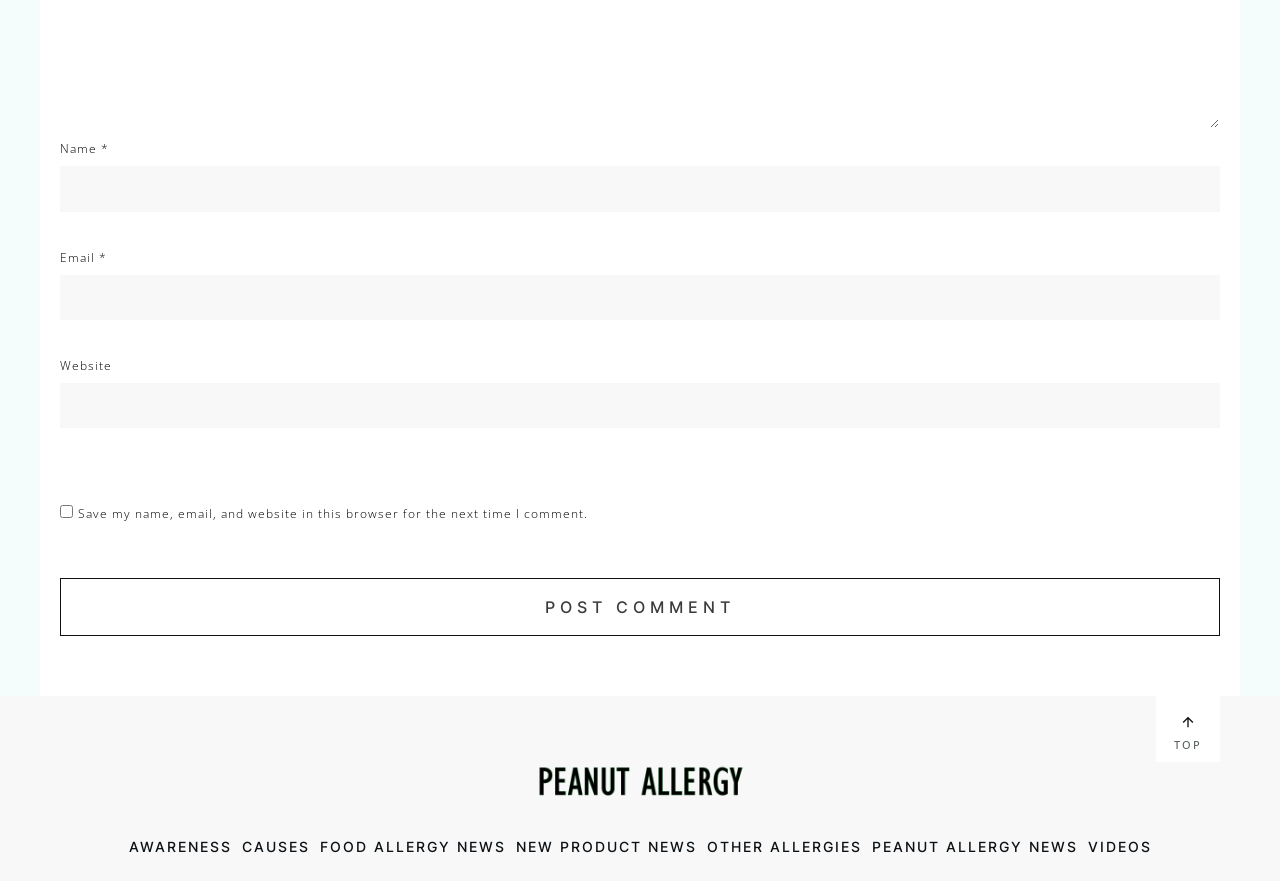Identify the bounding box for the described UI element: "parent_node: Name * name="author"".

[0.047, 0.189, 0.953, 0.24]